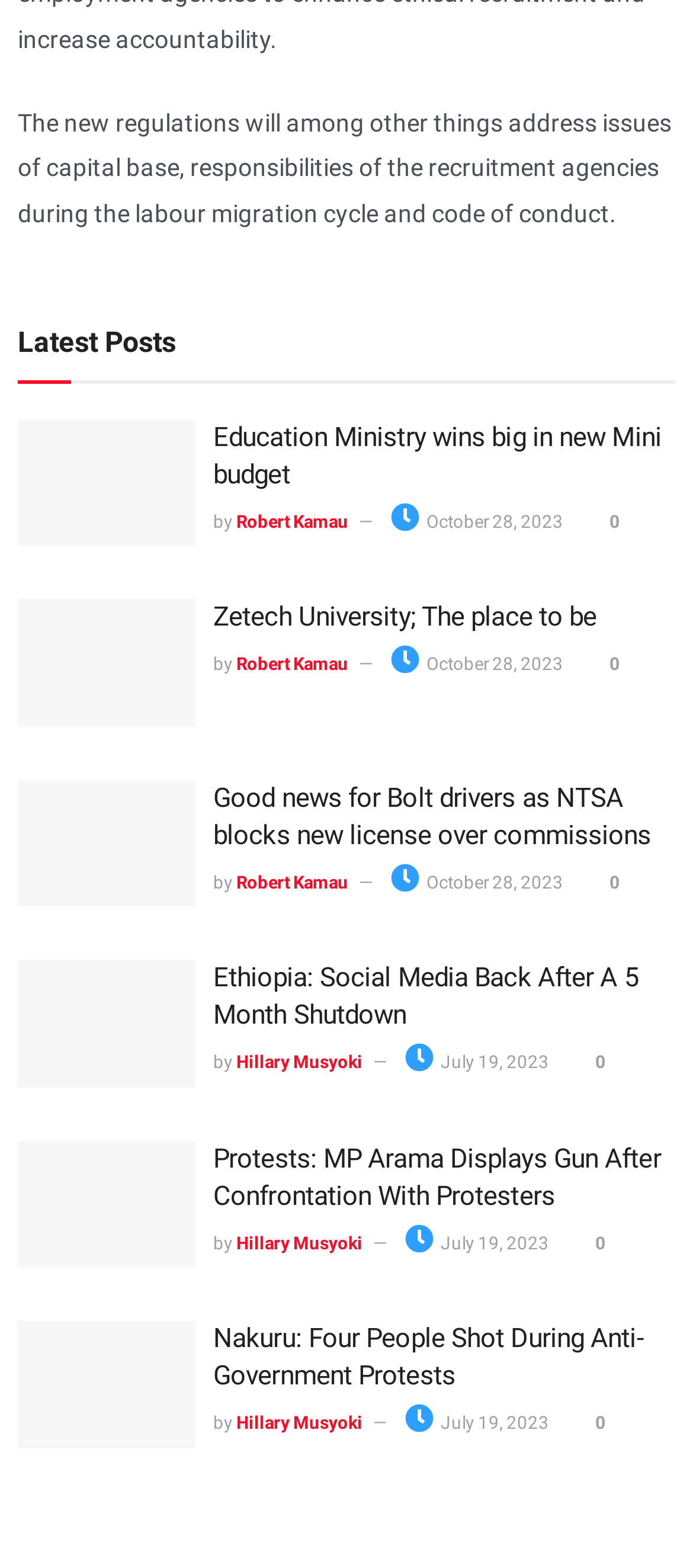Provide your answer in a single word or phrase: 
What is the date of the article 'Ethiopia: Social Media Back After A 5 Month Shutdown'?

July 19, 2023